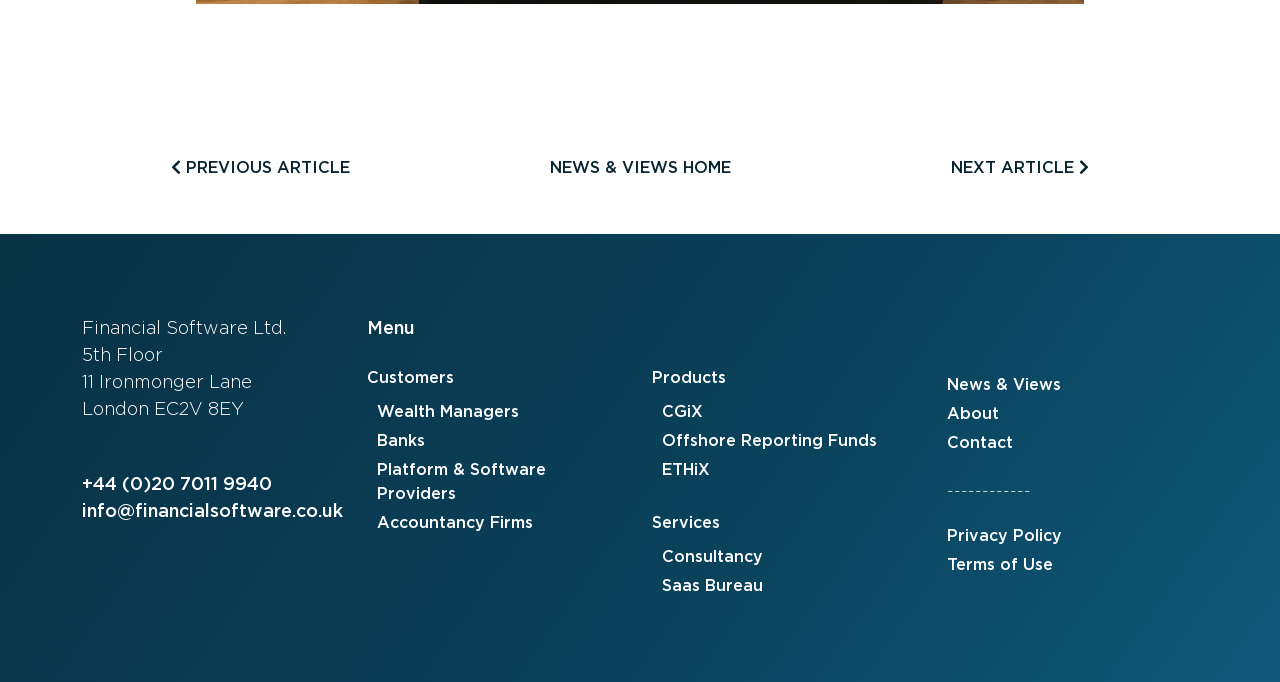What is the company's address?
Give a single word or phrase as your answer by examining the image.

11 Ironmonger Lane, London EC2V 8EY